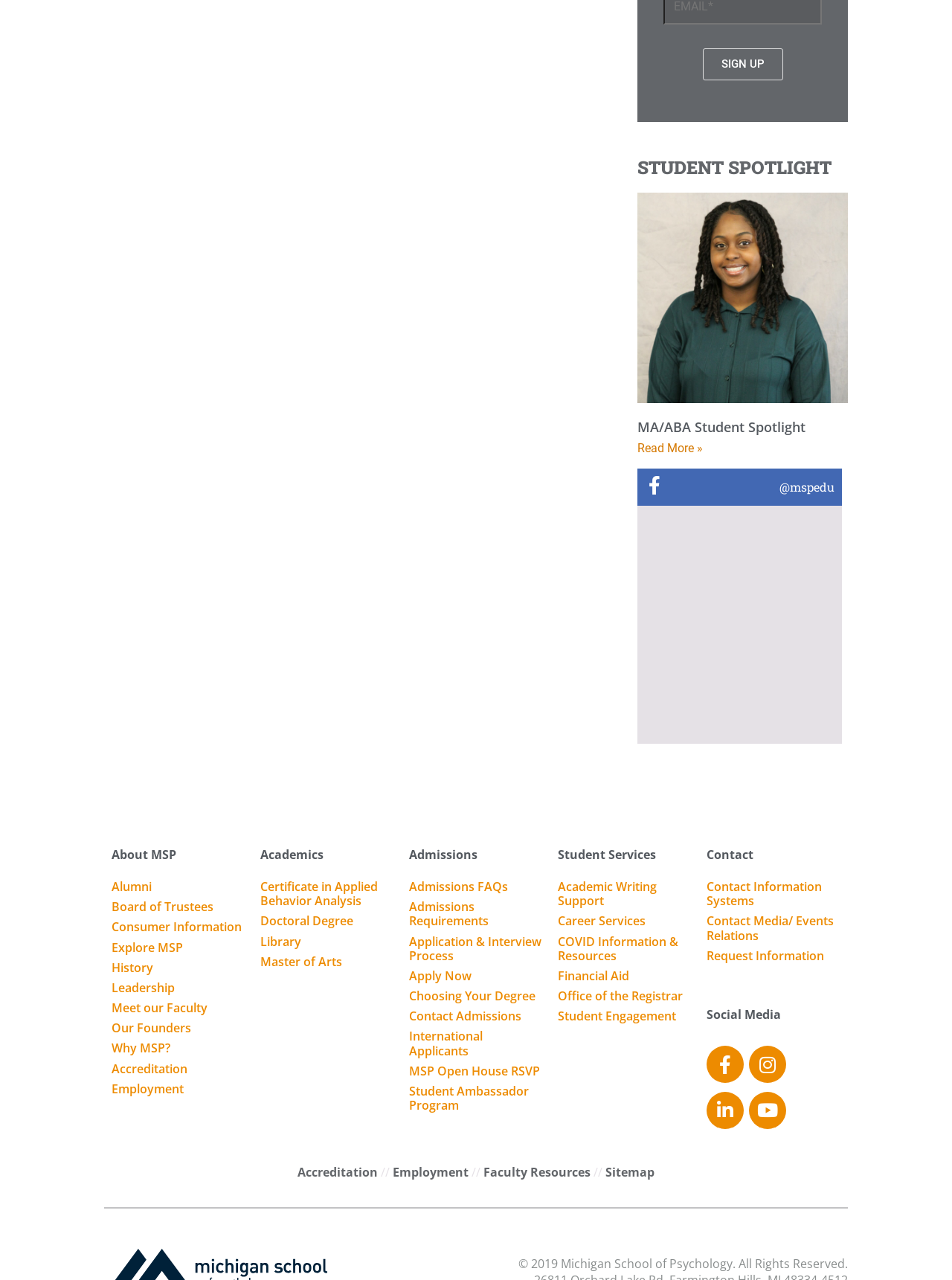Could you locate the bounding box coordinates for the section that should be clicked to accomplish this task: "View Facebook page".

[0.742, 0.817, 0.781, 0.846]